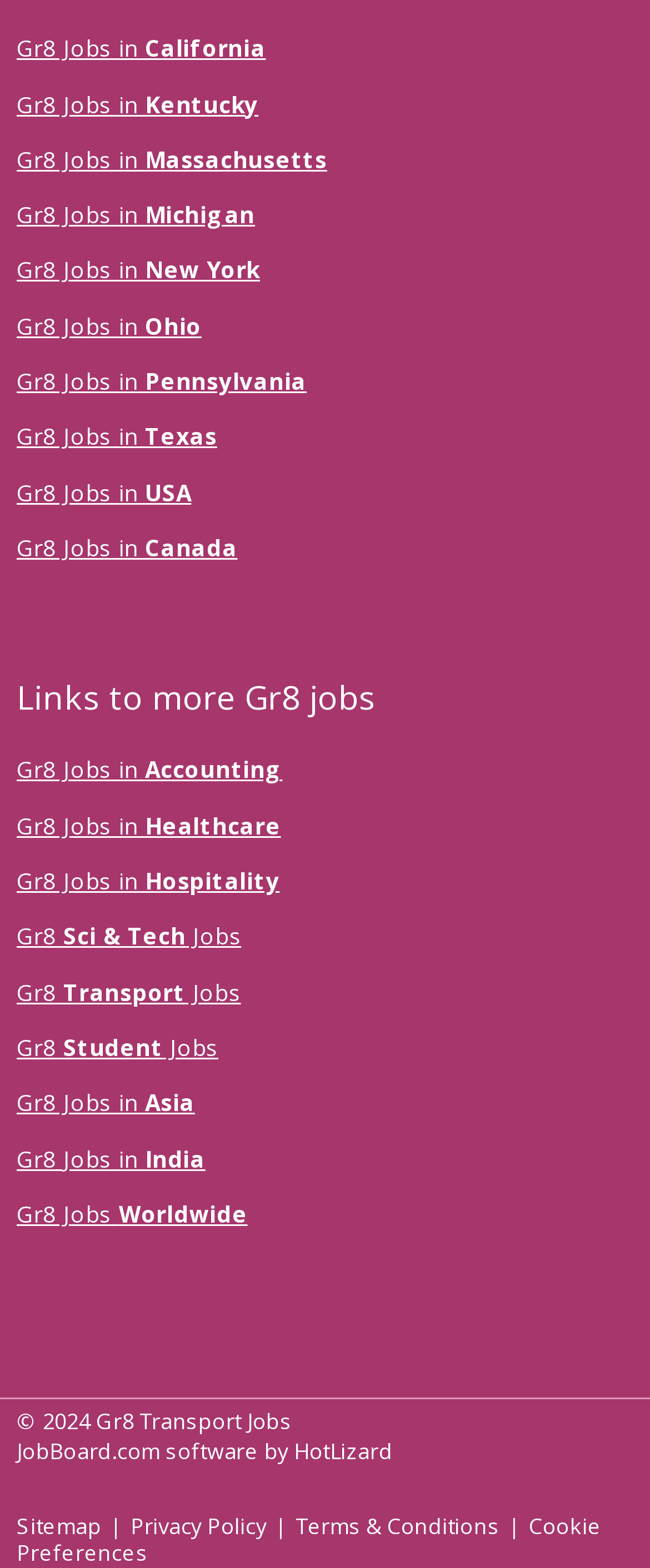Please find the bounding box coordinates of the element's region to be clicked to carry out this instruction: "Check the Sitemap".

[0.026, 0.964, 0.156, 0.983]